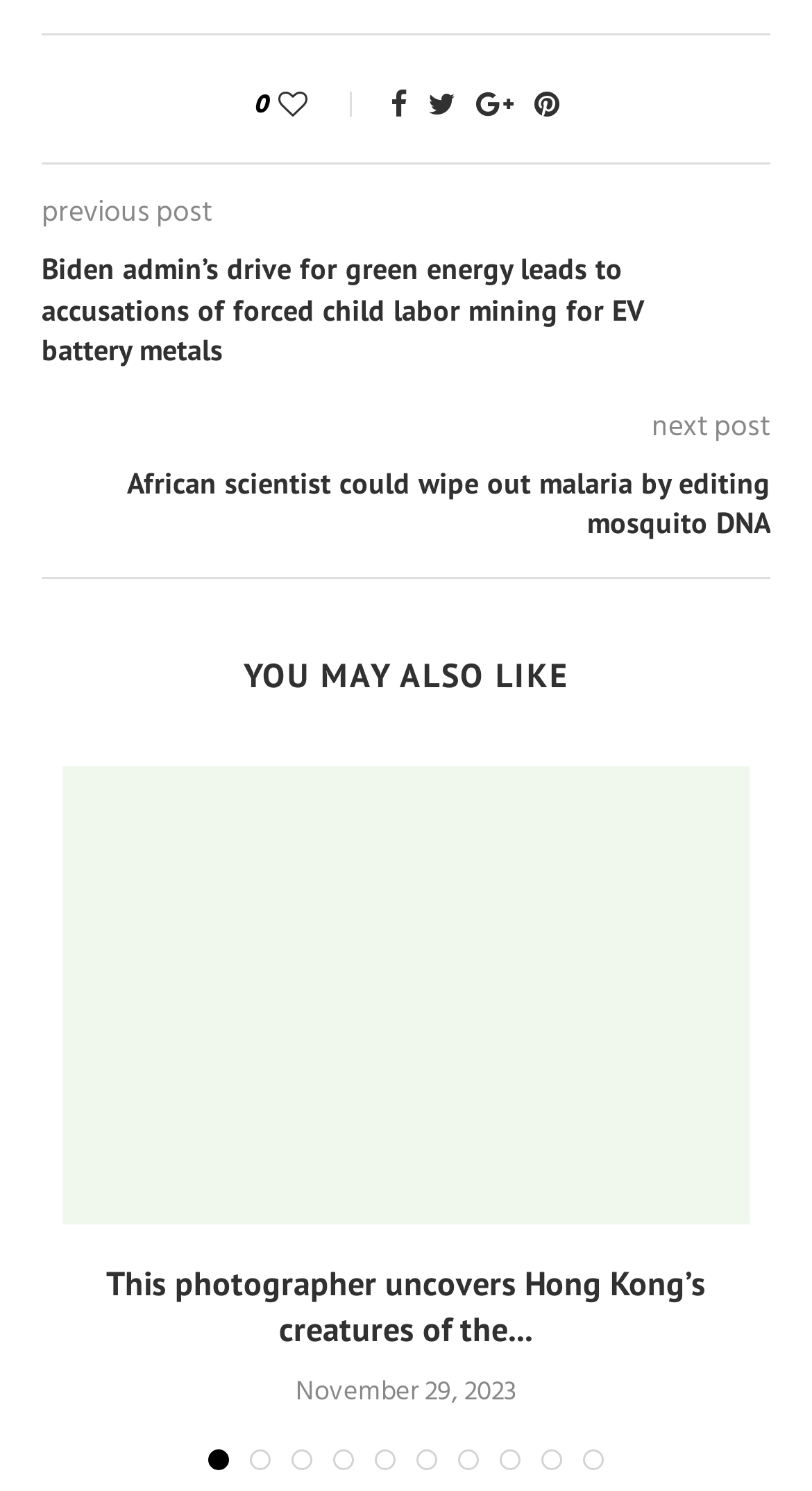Please identify the bounding box coordinates for the region that you need to click to follow this instruction: "Read the previous post".

[0.051, 0.127, 0.262, 0.159]